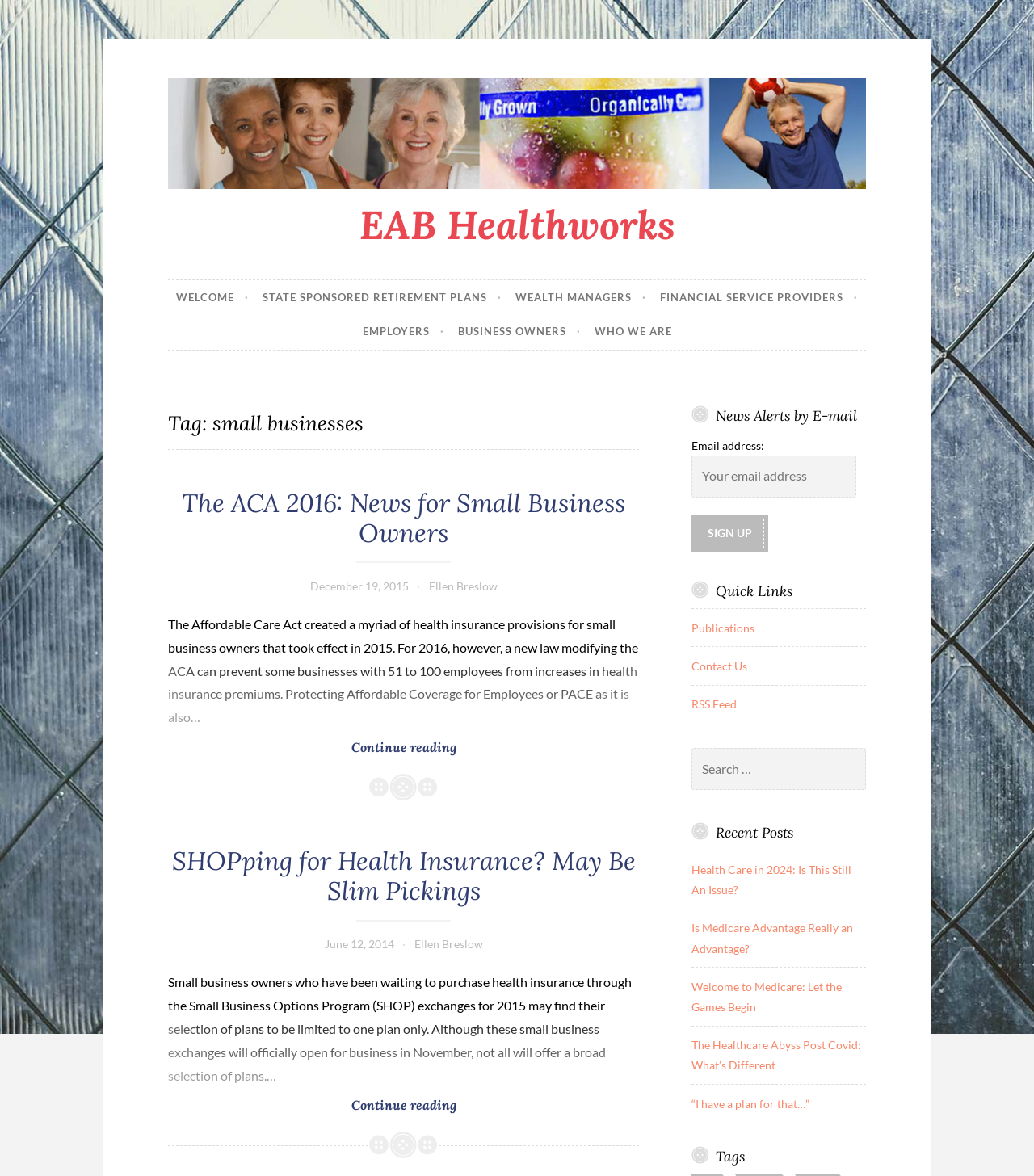Given the webpage screenshot, identify the bounding box of the UI element that matches this description: "June 12, 2014".

[0.314, 0.797, 0.381, 0.808]